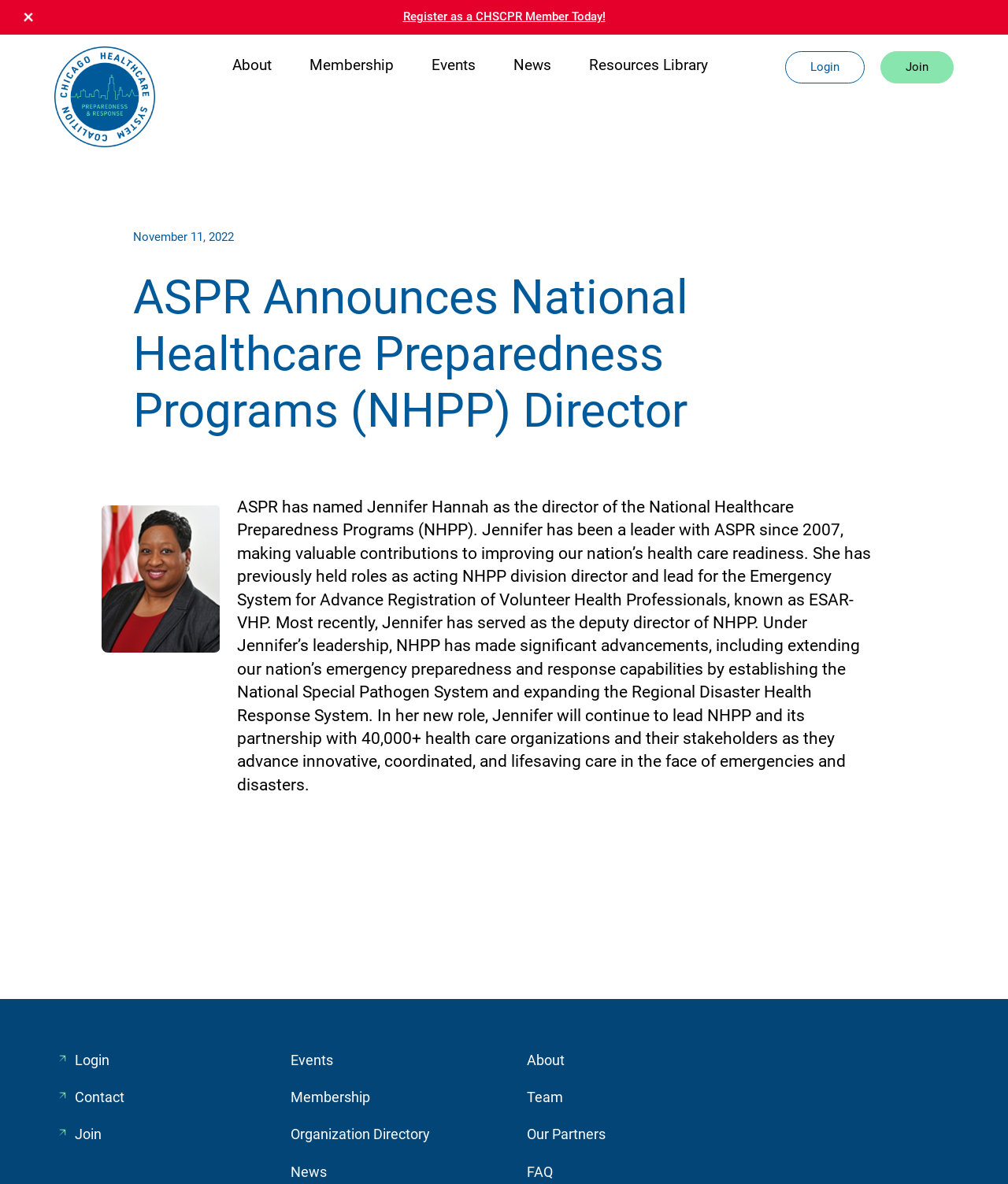Give a concise answer of one word or phrase to the question: 
What is the purpose of the ESAR-VHP?

Unknown